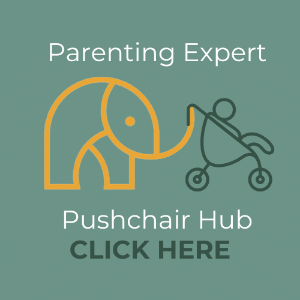What is the figure doing in the illustration?
Based on the screenshot, answer the question with a single word or phrase.

pushing a stroller